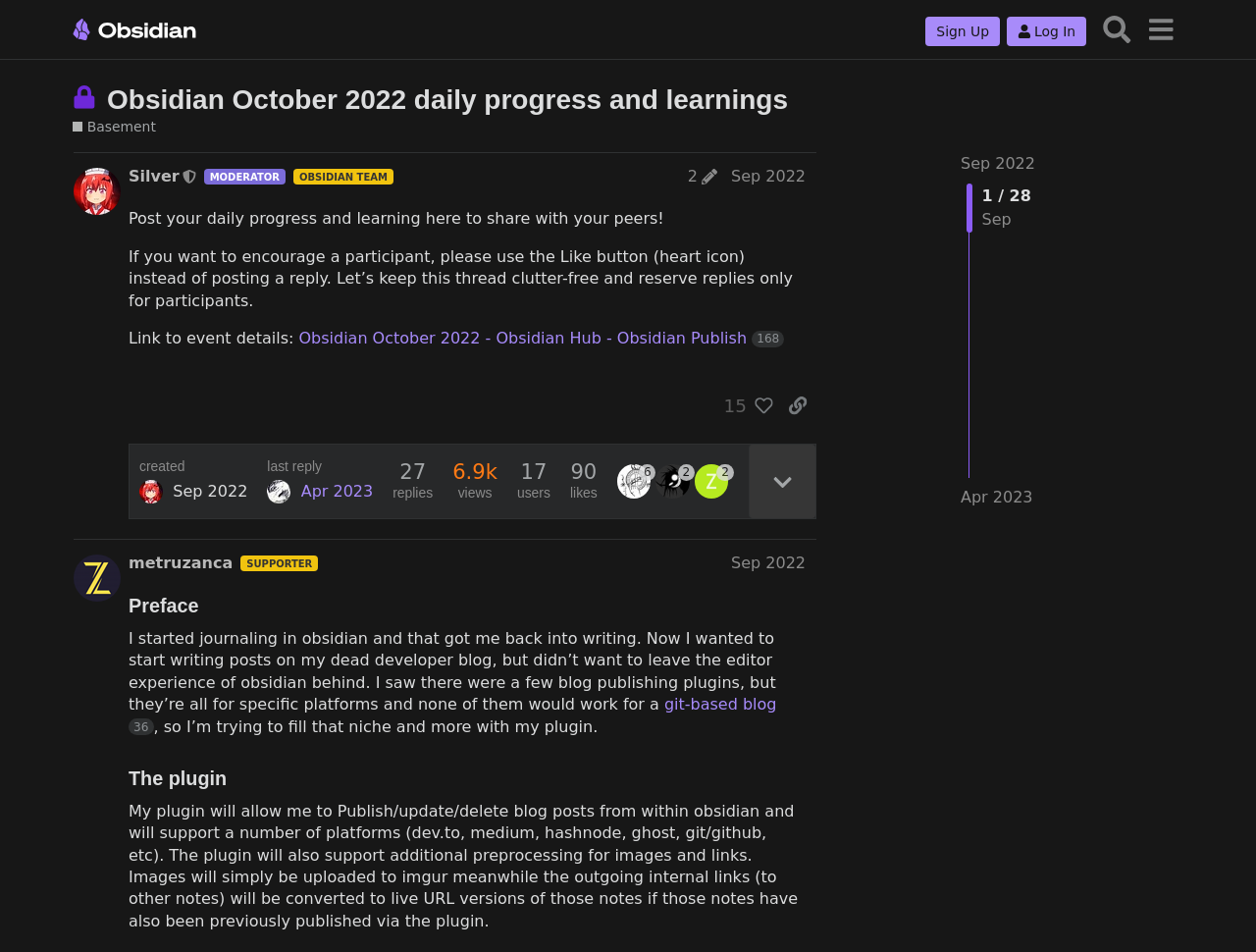Find the bounding box coordinates of the clickable area that will achieve the following instruction: "Read about Nail Tech Schools Online".

None